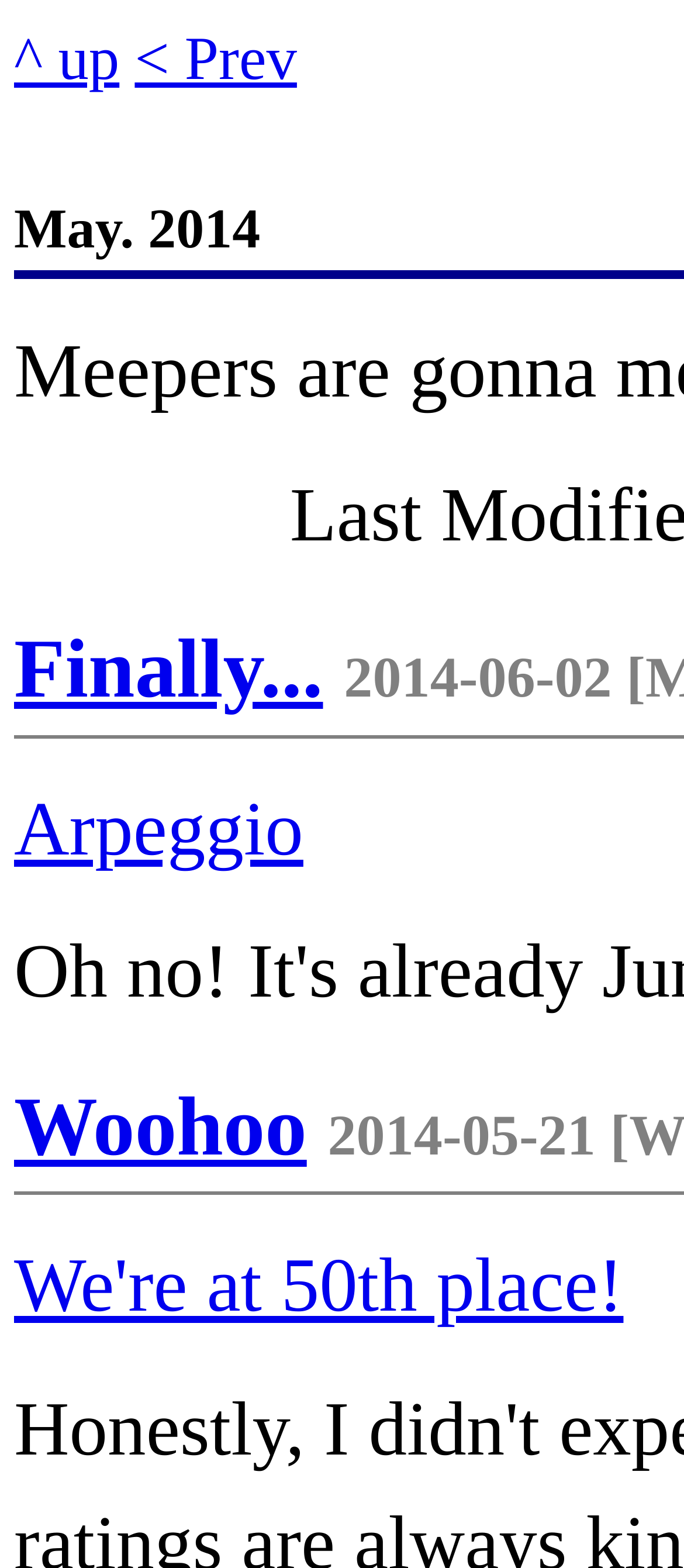Identify the bounding box for the UI element described as: "We're at 50th place!". Ensure the coordinates are four float numbers between 0 and 1, formatted as [left, top, right, bottom].

[0.021, 0.793, 0.911, 0.847]